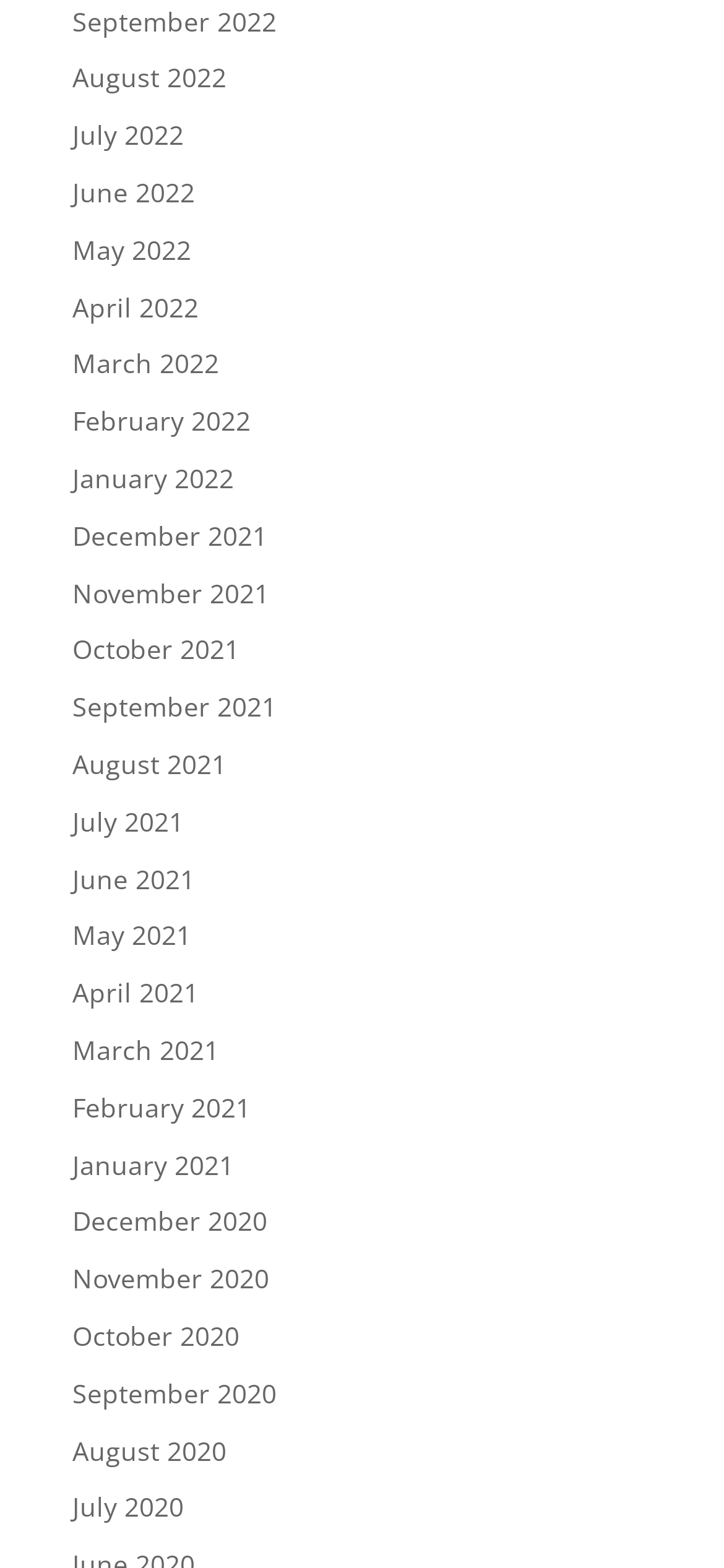How many months are listed?
Using the image, give a concise answer in the form of a single word or short phrase.

24